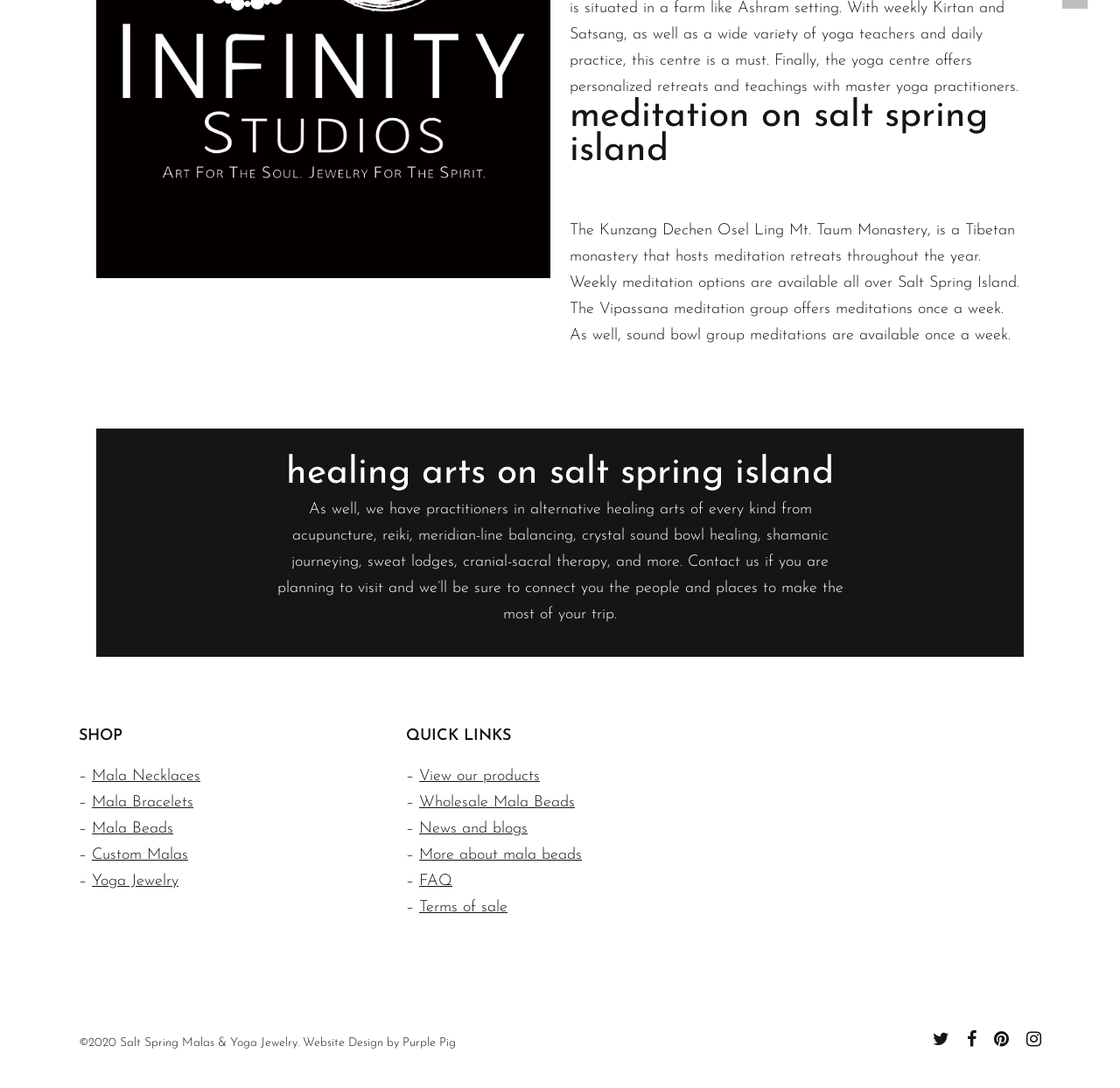Look at the image and answer the question in detail:
What type of monastery is mentioned on the webpage?

The webpage mentions 'The Kunzang Dechen Osel Ling Mt. Taum Monastery' which is a Tibetan monastery that hosts meditation retreats throughout the year.